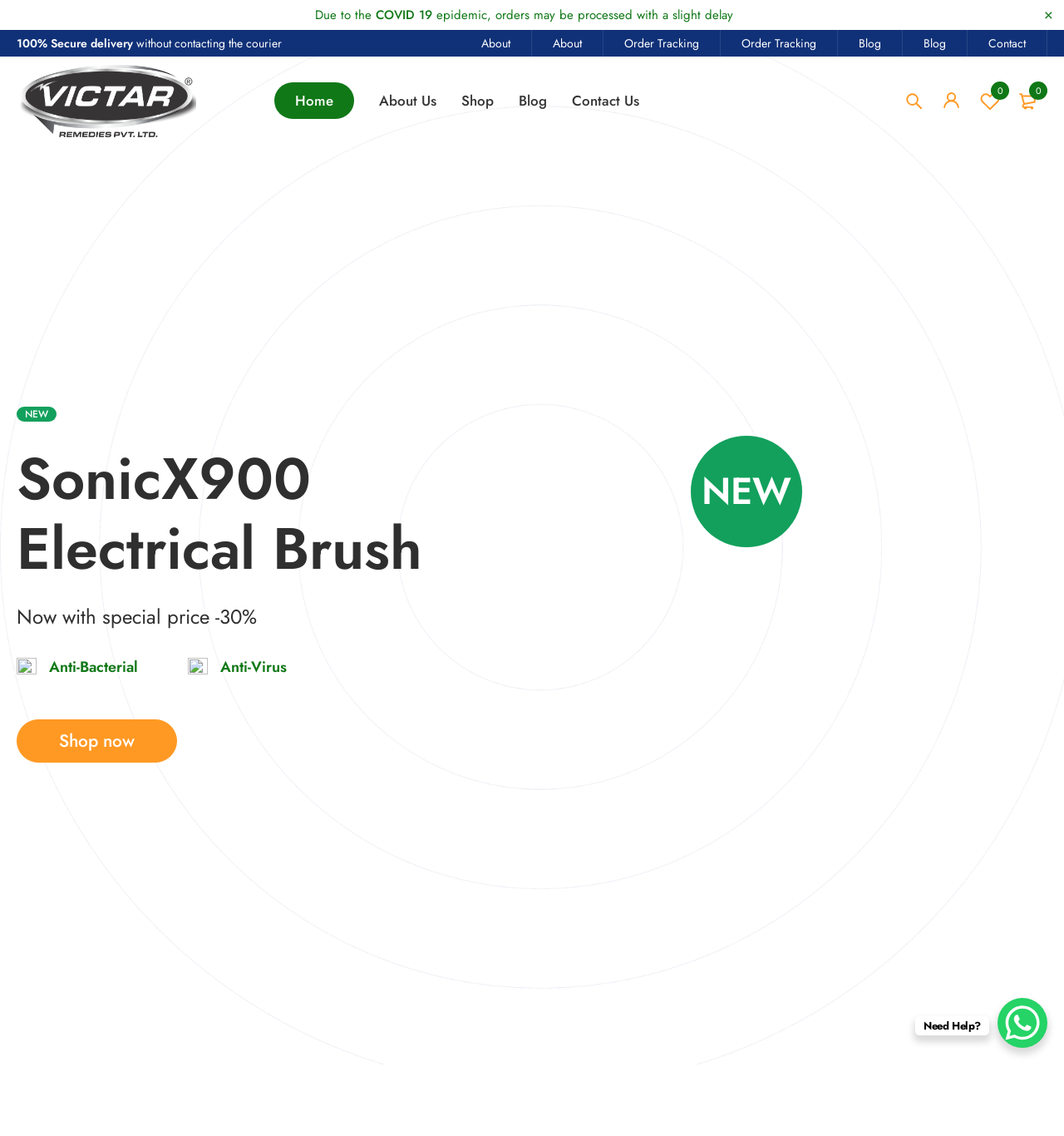Locate the coordinates of the bounding box for the clickable region that fulfills this instruction: "Click on Contact".

[0.909, 0.031, 0.984, 0.045]